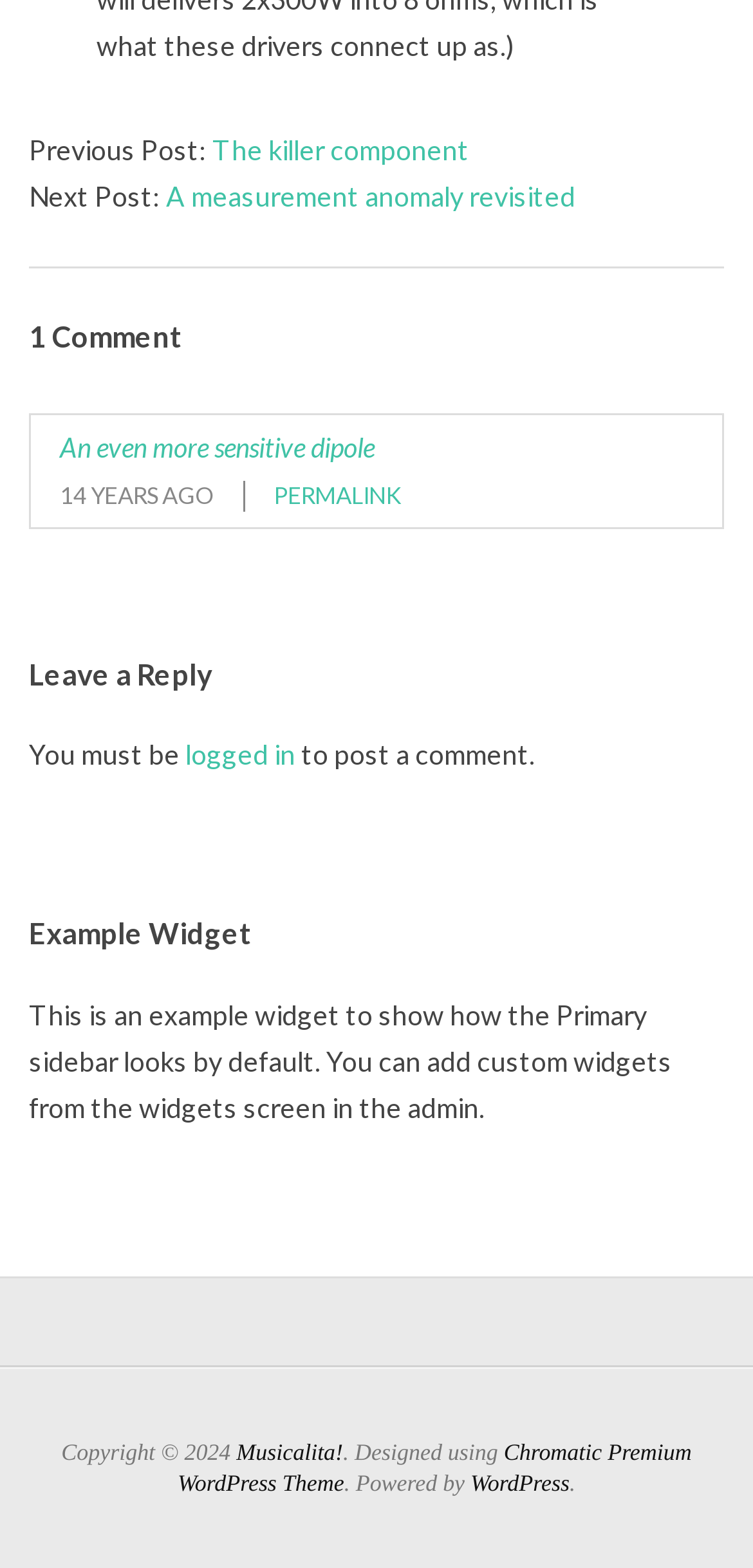How many comments are there on this post?
Answer the question with a single word or phrase derived from the image.

1